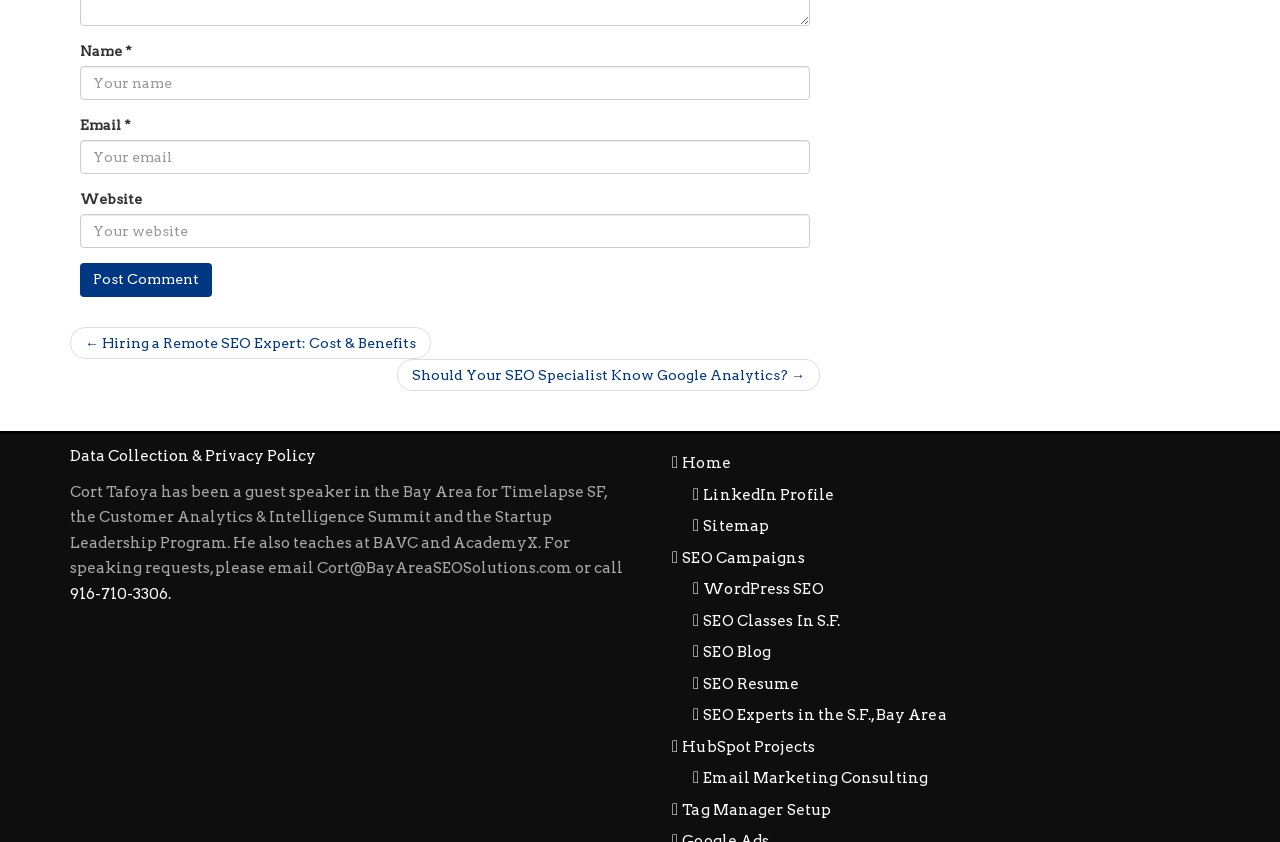What is the profession of Cort Tafoya?
From the image, provide a succinct answer in one word or a short phrase.

SEO Specialist